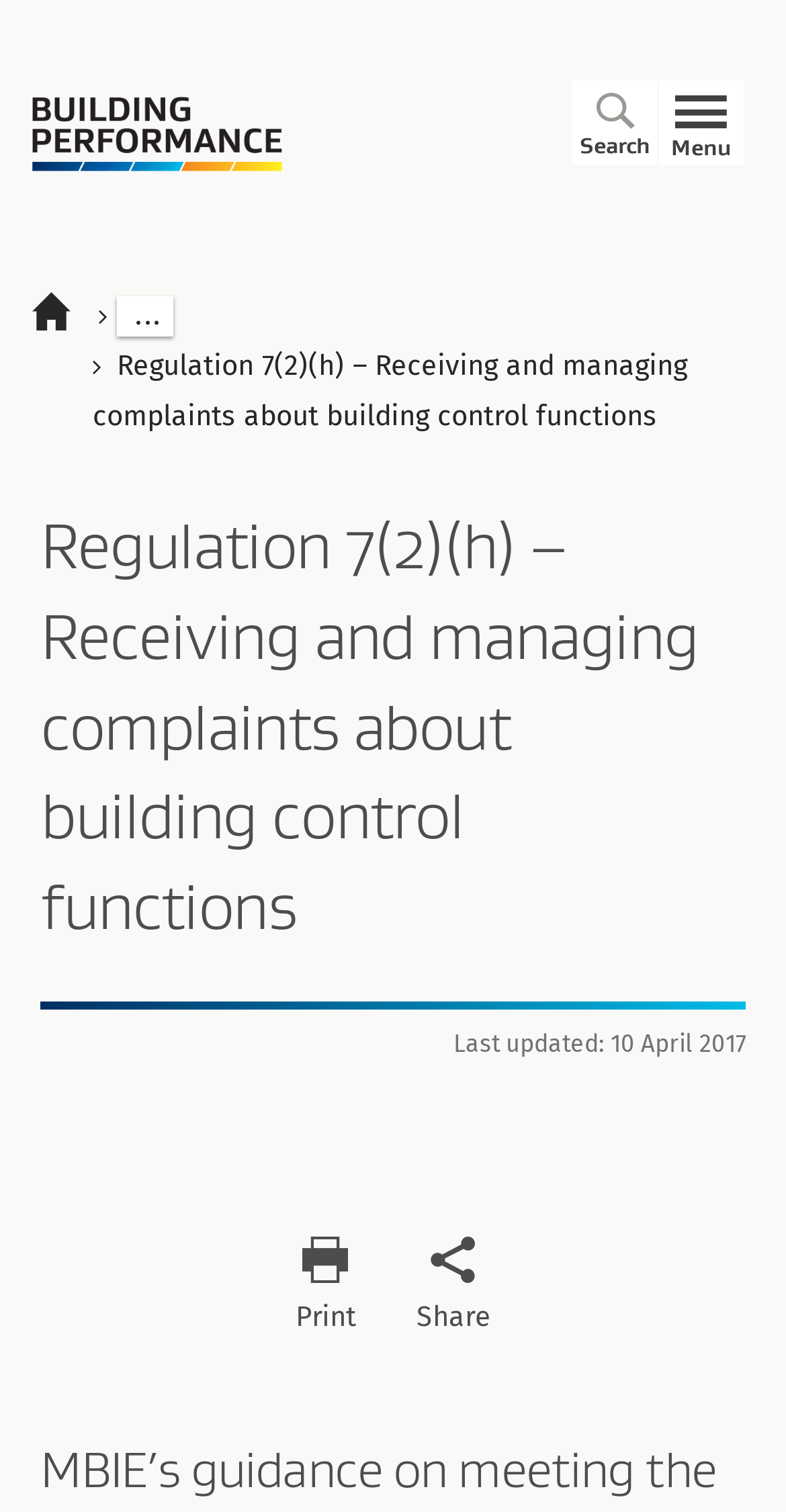What is the date of the last update?
Offer a detailed and exhaustive answer to the question.

The webpage contains a static text 'Last updated: 10 April 2017' which indicates the date of the last update.